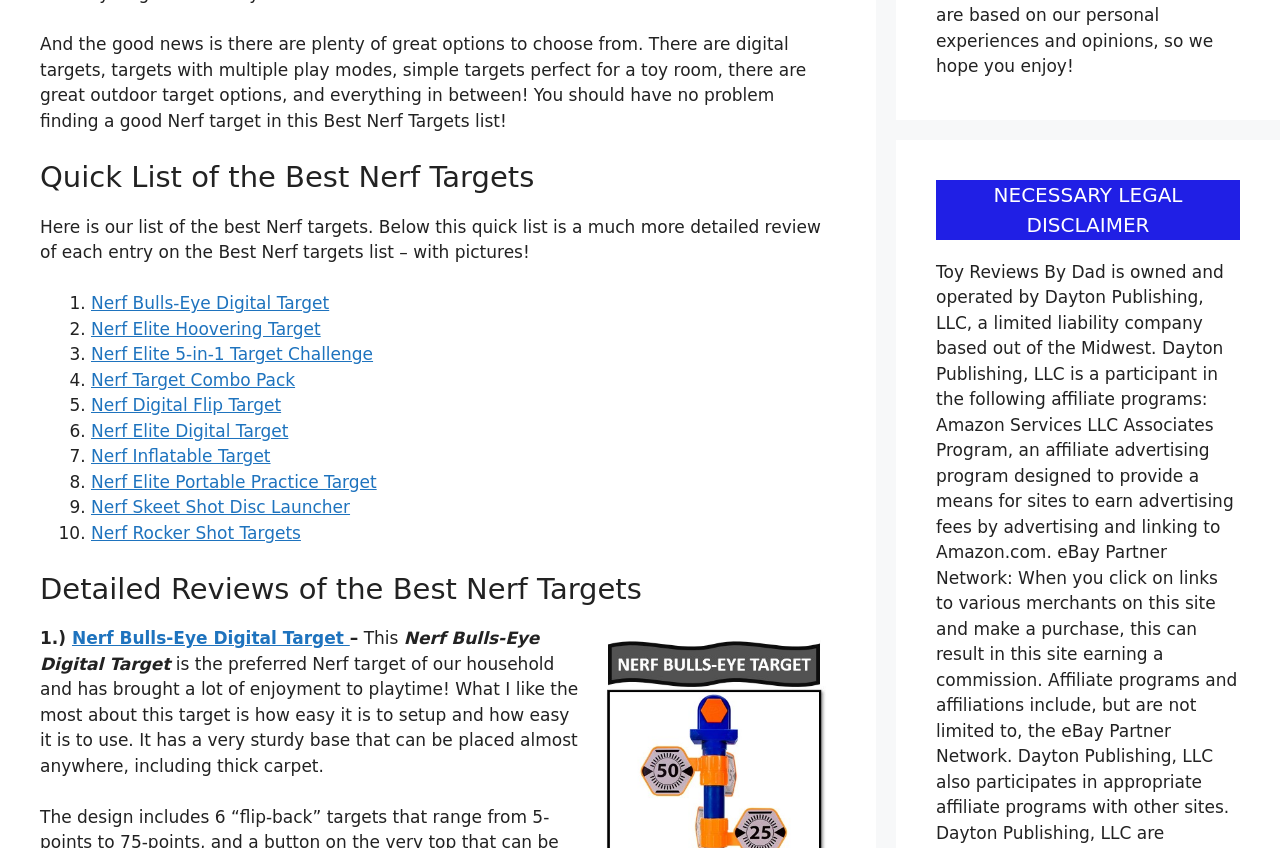What is the first Nerf target listed on this webpage?
Refer to the screenshot and answer in one word or phrase.

Nerf Bulls-Eye Digital Target